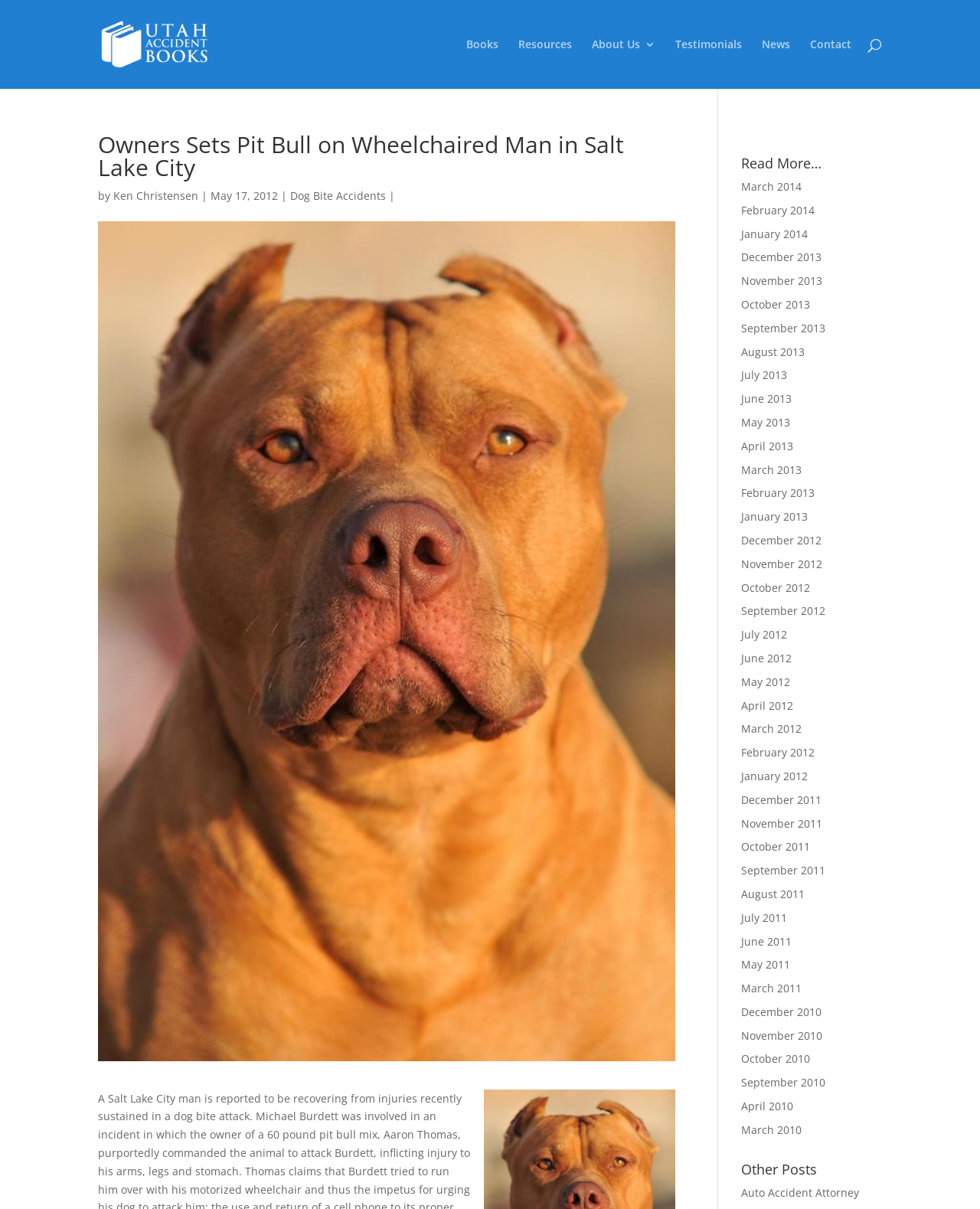How many months are listed in the archive section?
Look at the image and answer the question using a single word or phrase.

36